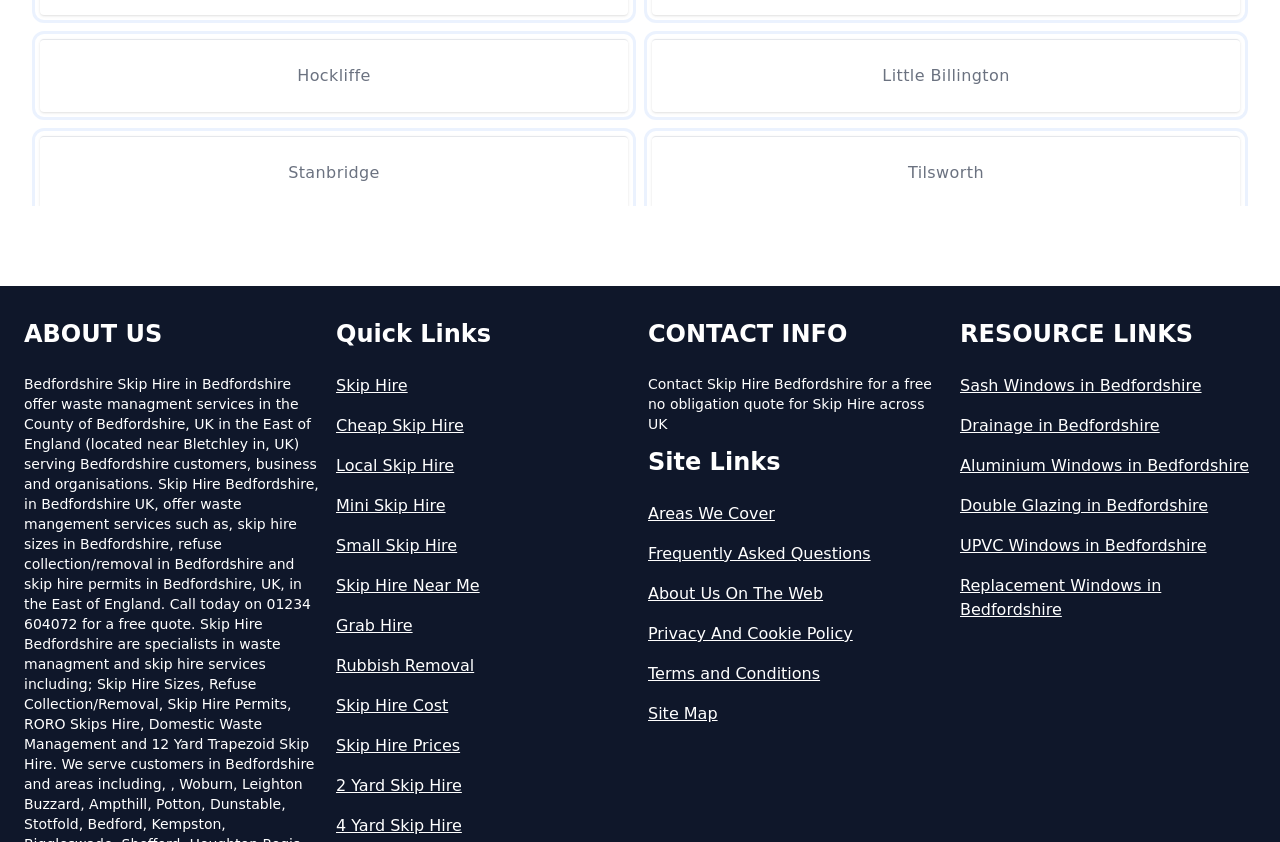Determine the coordinates of the bounding box that should be clicked to complete the instruction: "check global rank of thecraniofacialcenter.com". The coordinates should be represented by four float numbers between 0 and 1: [left, top, right, bottom].

None